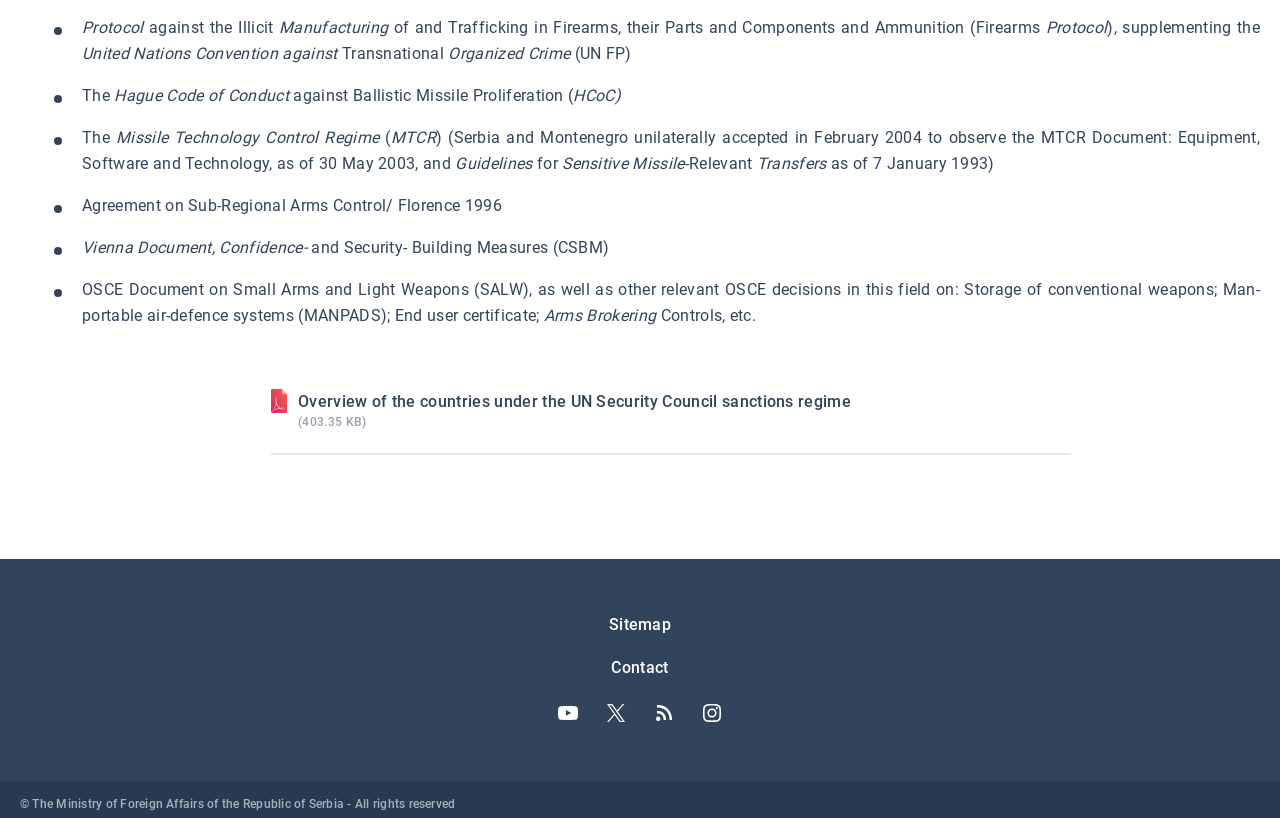What is the name of the ministry?
Based on the screenshot, respond with a single word or phrase.

The Ministry of Foreign Affairs of the Republic of Serbia